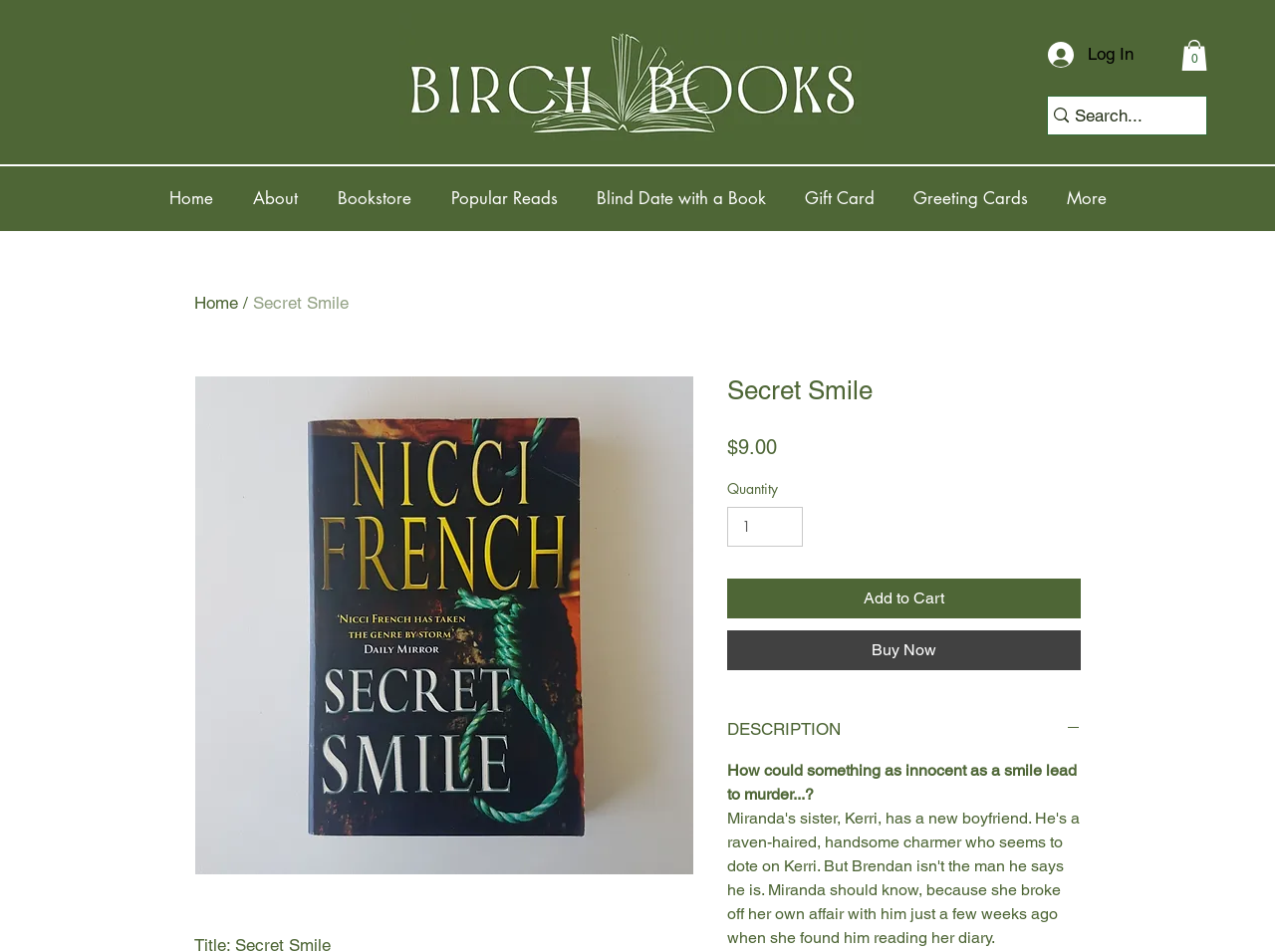Highlight the bounding box coordinates of the element that should be clicked to carry out the following instruction: "Buy the book now". The coordinates must be given as four float numbers ranging from 0 to 1, i.e., [left, top, right, bottom].

[0.57, 0.662, 0.848, 0.704]